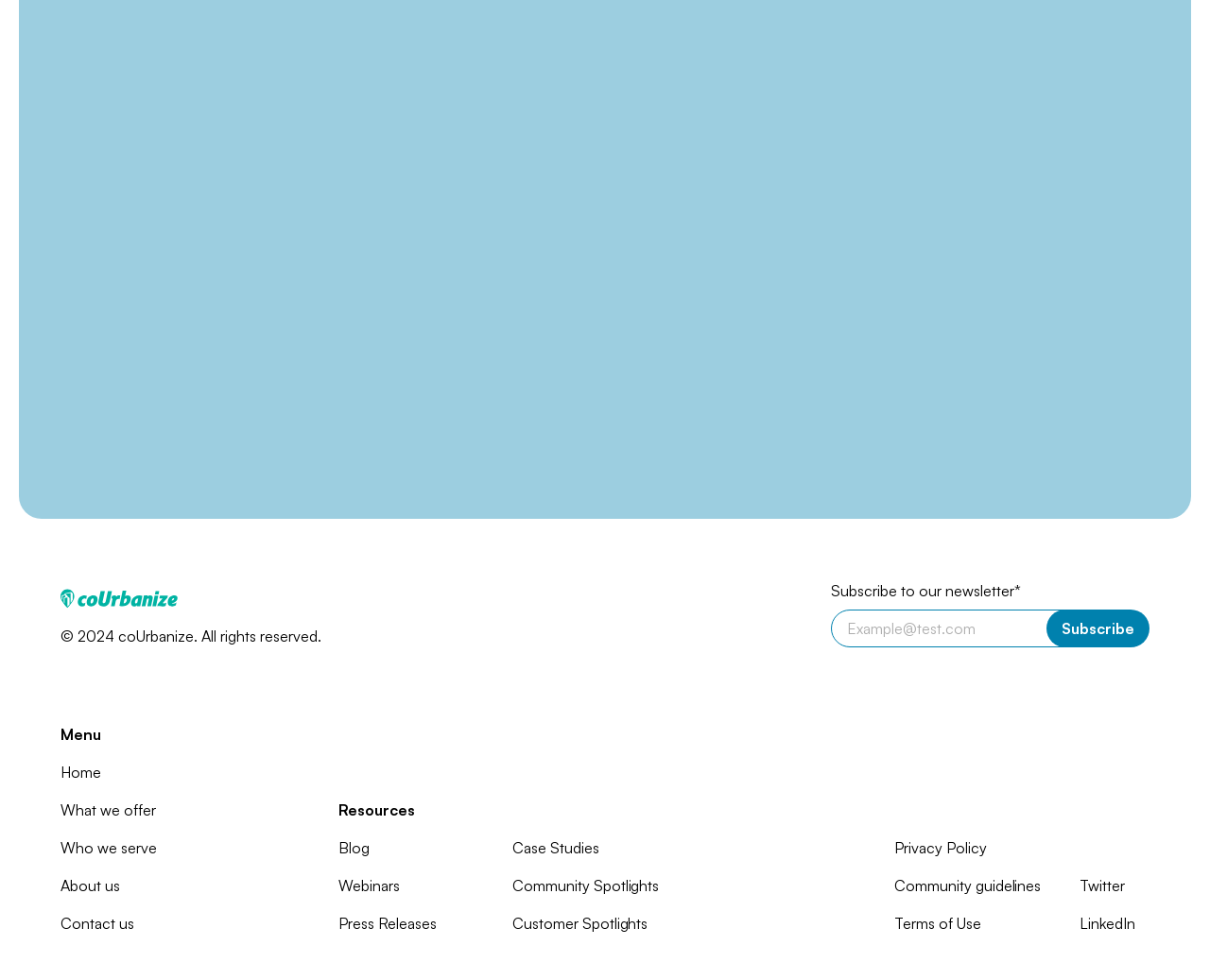What is the purpose of the textbox?
Provide a detailed and extensive answer to the question.

The textbox is located next to the 'Subscribe to our newsletter*' text, and it has a placeholder 'Example@test.com', indicating that it is used to enter an email address to subscribe to the newsletter.